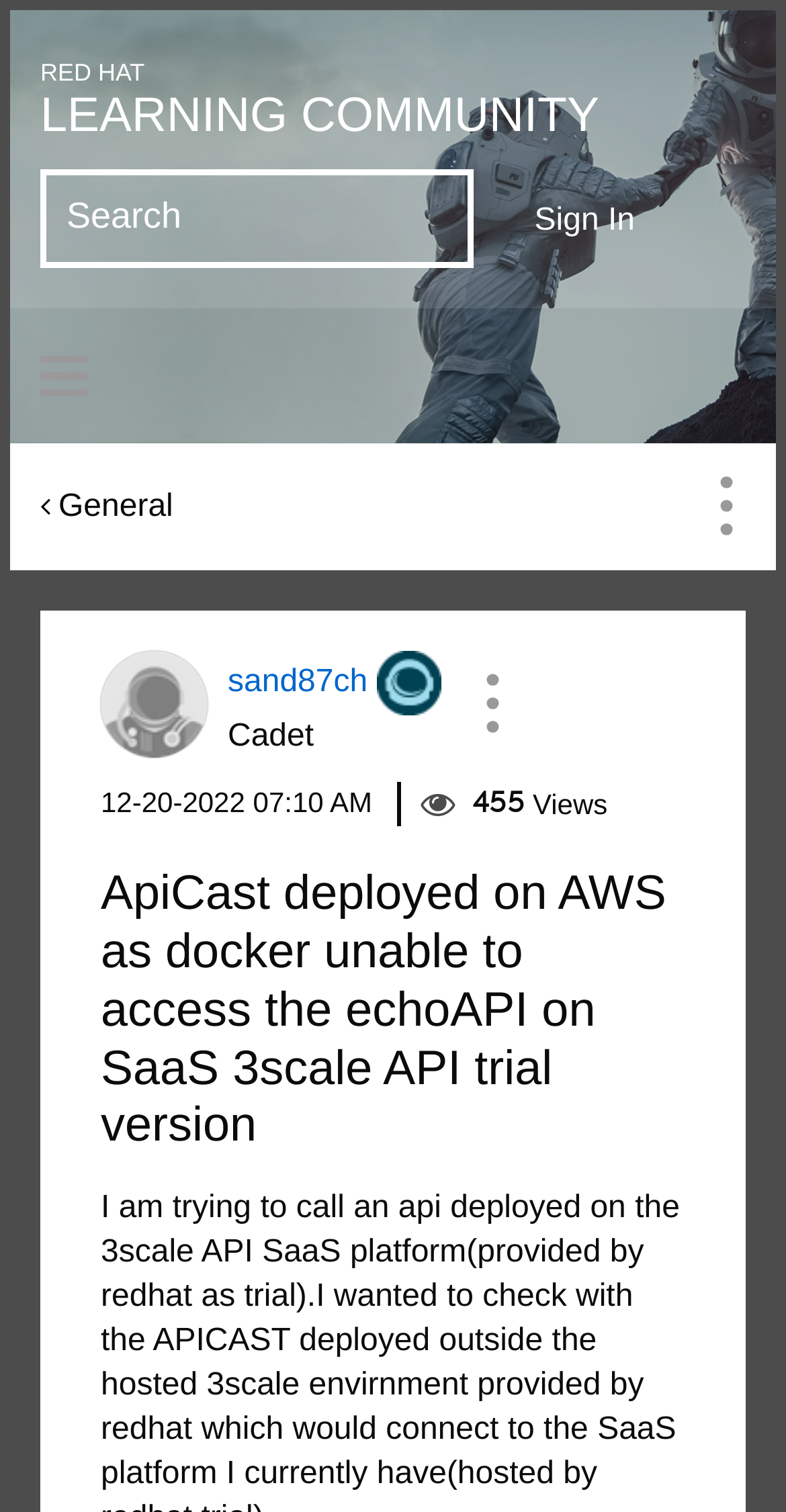When was the topic posted?
Answer the question in a detailed and comprehensive manner.

The posting date and time can be found below the topic title, where it says 'Posted on' followed by the date and time '12-20-2022 07:10 AM'.